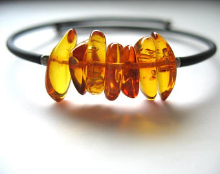Offer an in-depth caption that covers the entire scene depicted in the image.

This image showcases the *Jaclyn Dreyer - Baltic Amber Multi-Stone Bounce Back Bracelet*, featuring a series of beautifully polished amber stones in varying shades of yellow and orange. The stones are arranged thoughtfully to create an eye-catching design that highlights their natural beauty. The bracelet is designed to be both stylish and comfortable, expanding to slip on or off, and then returning to its original shape. This unique piece measures 7 inches around, making it a versatile addition to any jewelry collection. The bracelet is creatively displayed against a soft background, emphasizing the vibrant colors of the amber.